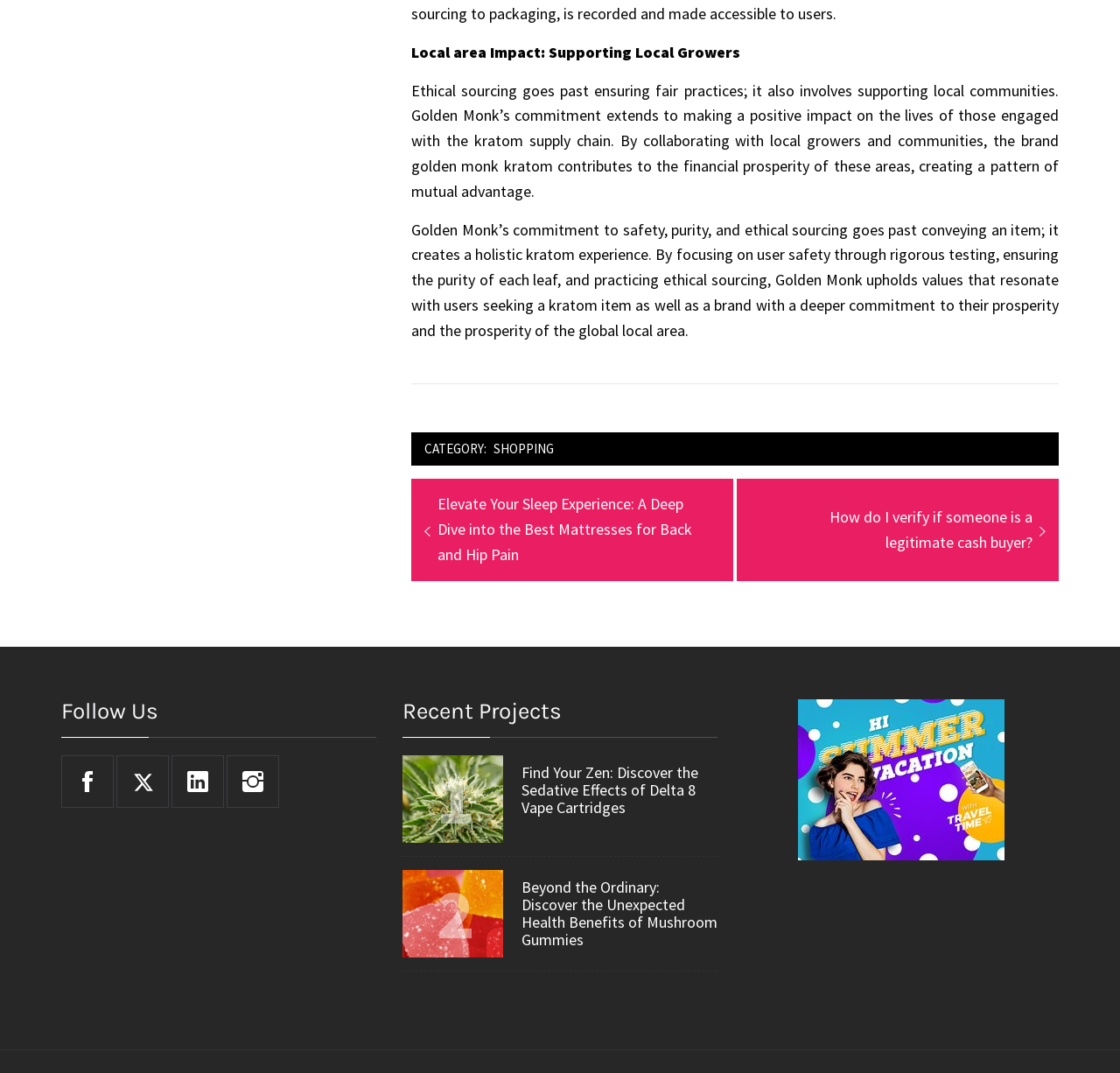How many links are present in the 'Recent Projects' section?
Kindly offer a detailed explanation using the data available in the image.

The 'Recent Projects' section contains two article elements, each with a link to a project. The links are '- Find Your Zen: Discover the Sedative Effects of Delta 8 Vape Cartridges' and '- Beyond the Ordinary: Discover the Unexpected Health Benefits of Mushroom Gummies'.